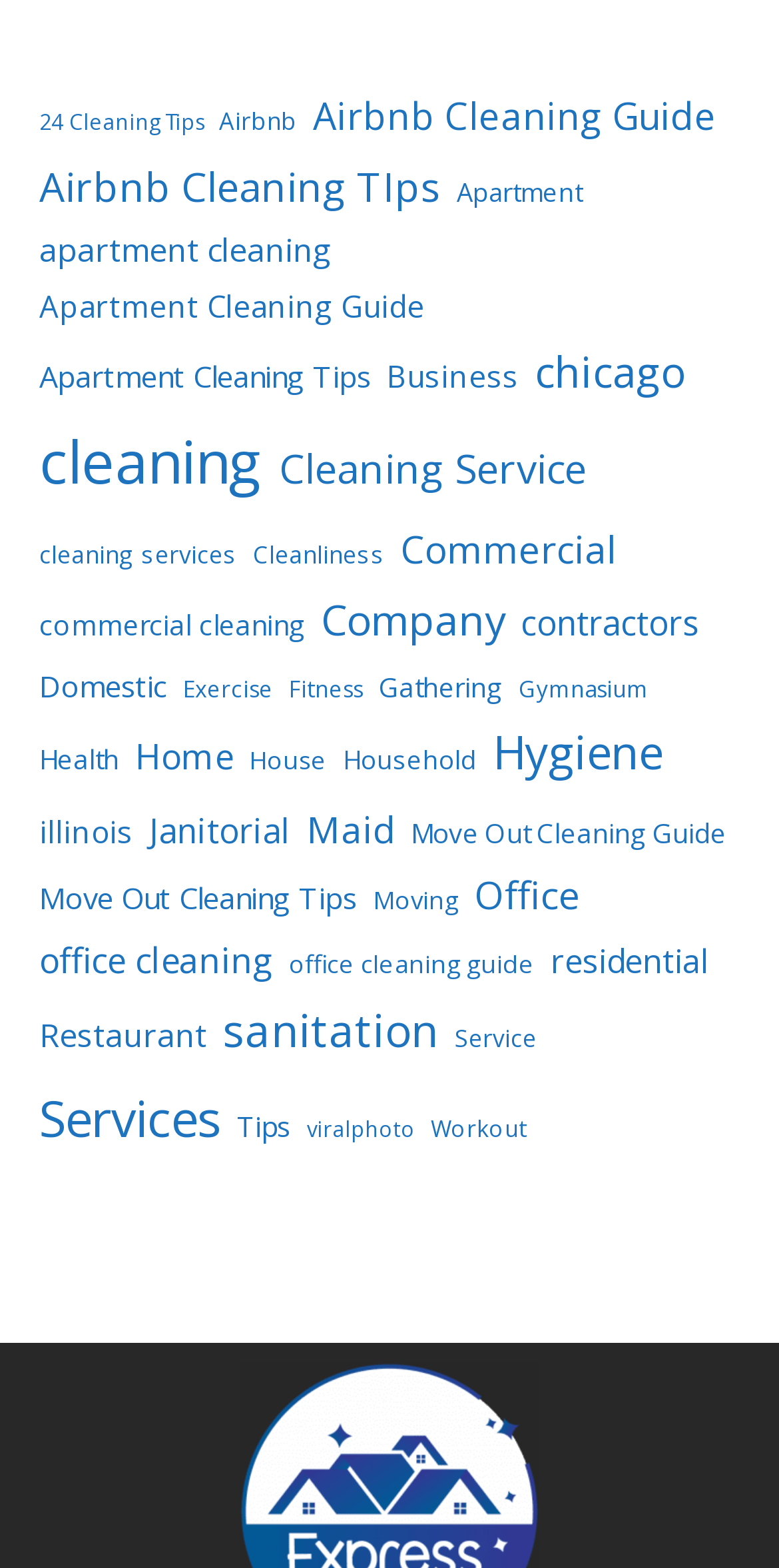Is there a guide for moving out cleaning?
Can you offer a detailed and complete answer to this question?

The presence of links such as 'Move Out Cleaning Guide' and 'Move Out Cleaning Tips' suggests that there is a guide available for moving out cleaning.